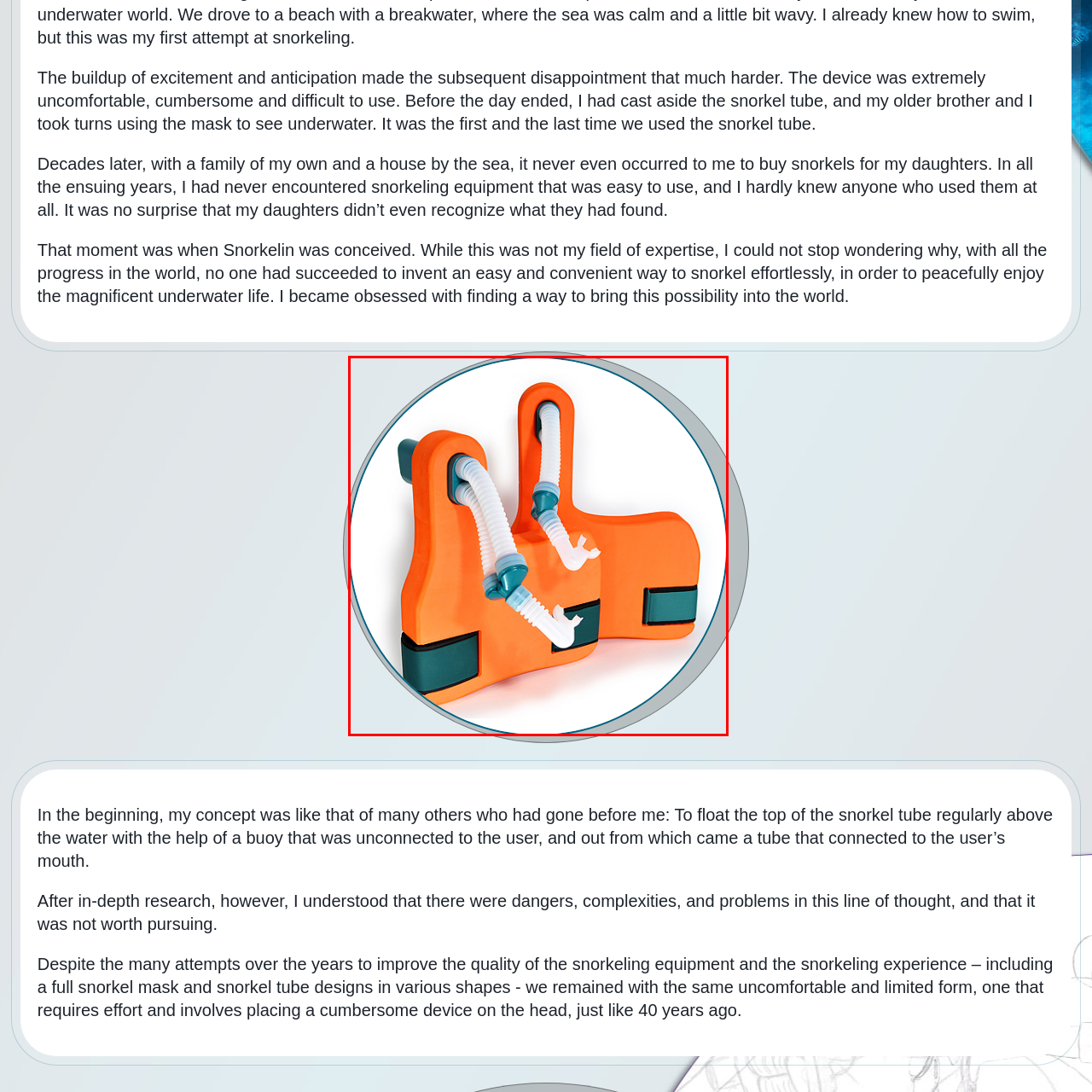Create a thorough and descriptive caption for the photo marked by the red boundary.

This innovative snorkeling device, featuring a vibrant orange design, aims to enhance the underwater experience by providing a more comfortable and user-friendly alternative to traditional snorkeling gear. The design incorporates two side sections that include flexible tubes and mouthpieces, allowing users to snorkel effortlessly without the discomfort typically associated with standard snorkel tubes. This concept was developed after recognizing the common difficulties in snorkeling equipment, reflecting a desire to bring easier access to the stunning underwater world. This device represents a significant evolution in snorkeling technology, crafted to ensure that families can enjoy aquatic adventures without the traditional hassle.